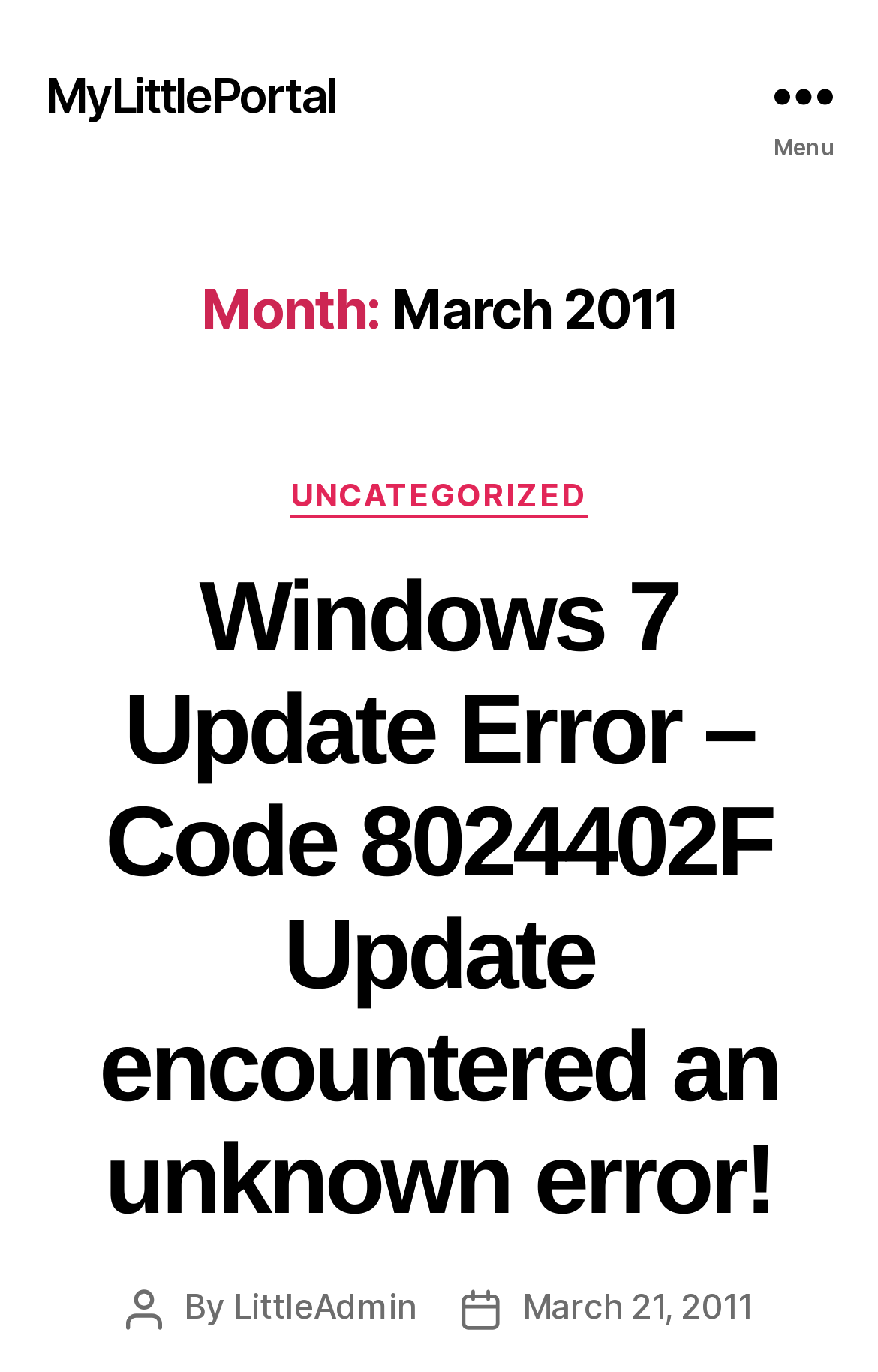Who wrote the article about Windows 7 Update Error?
Please use the image to provide an in-depth answer to the question.

I found the author of the article by looking at the text 'By' and the link 'LittleAdmin' that follows it, which suggests that LittleAdmin is the author of the article about Windows 7 Update Error.